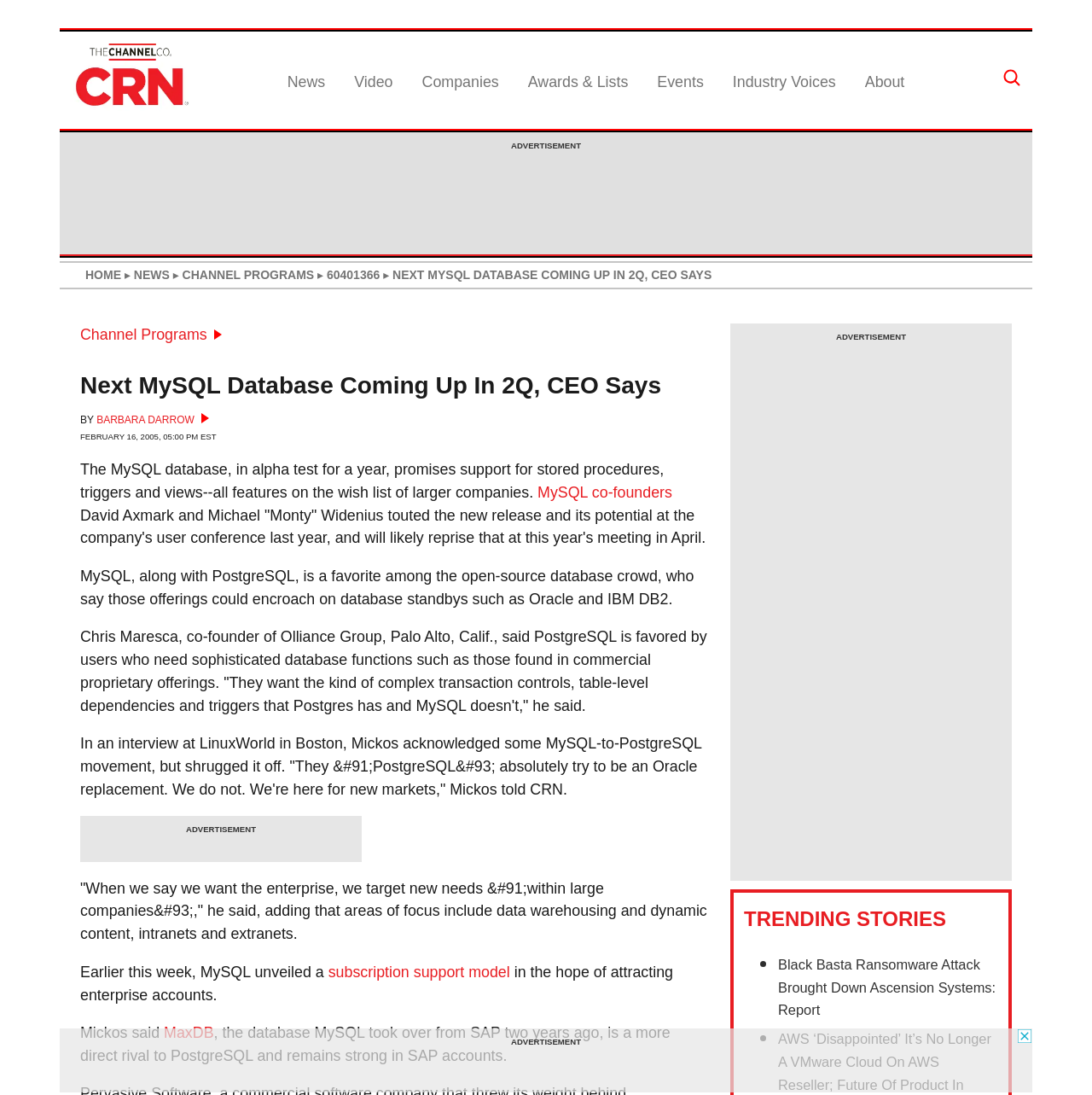Find the bounding box coordinates for the area that must be clicked to perform this action: "Navigate to homepage".

[0.064, 0.09, 0.174, 0.105]